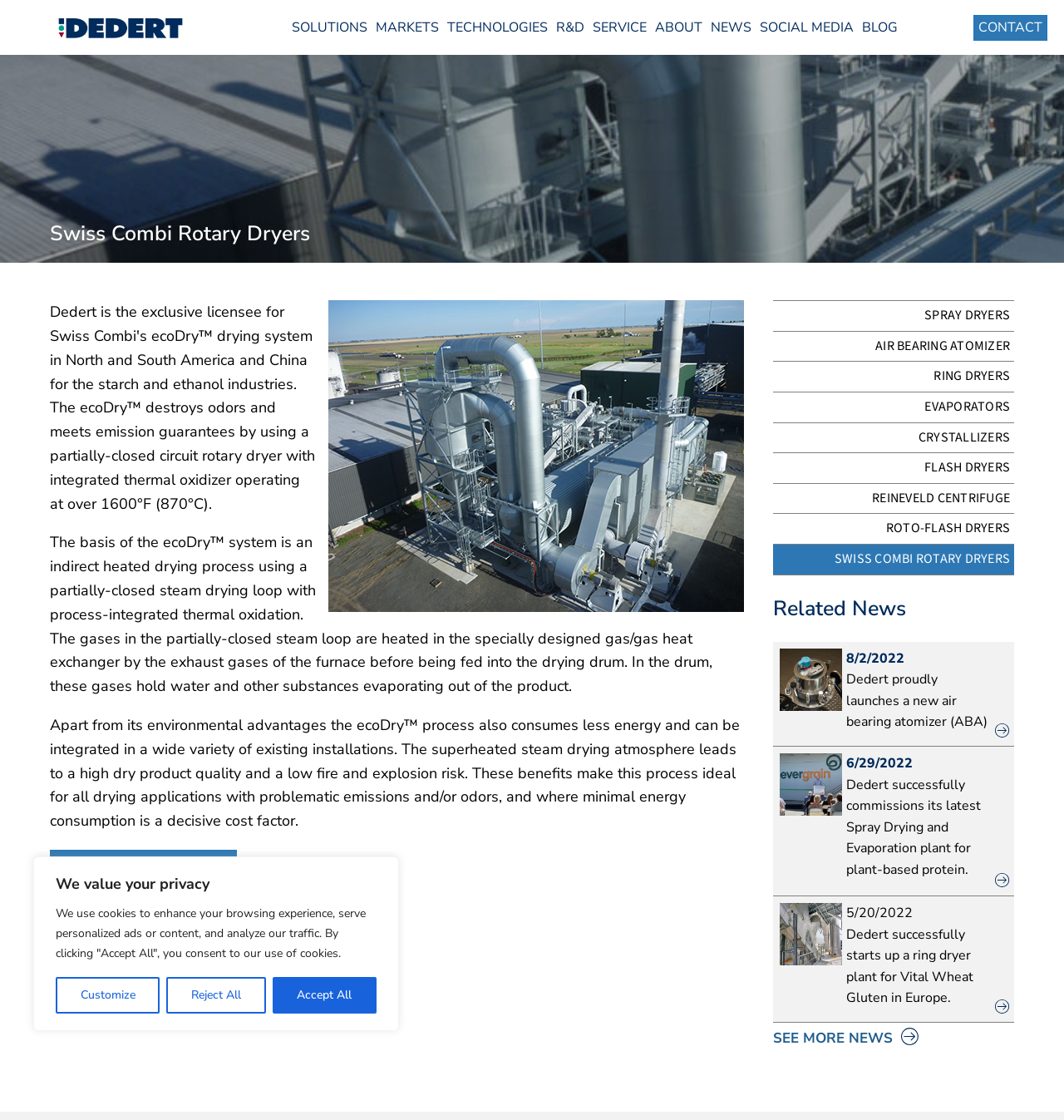Please identify the bounding box coordinates of the element's region that needs to be clicked to fulfill the following instruction: "Check the NEWS from 8/2/2022". The bounding box coordinates should consist of four float numbers between 0 and 1, i.e., [left, top, right, bottom].

[0.795, 0.579, 0.85, 0.598]